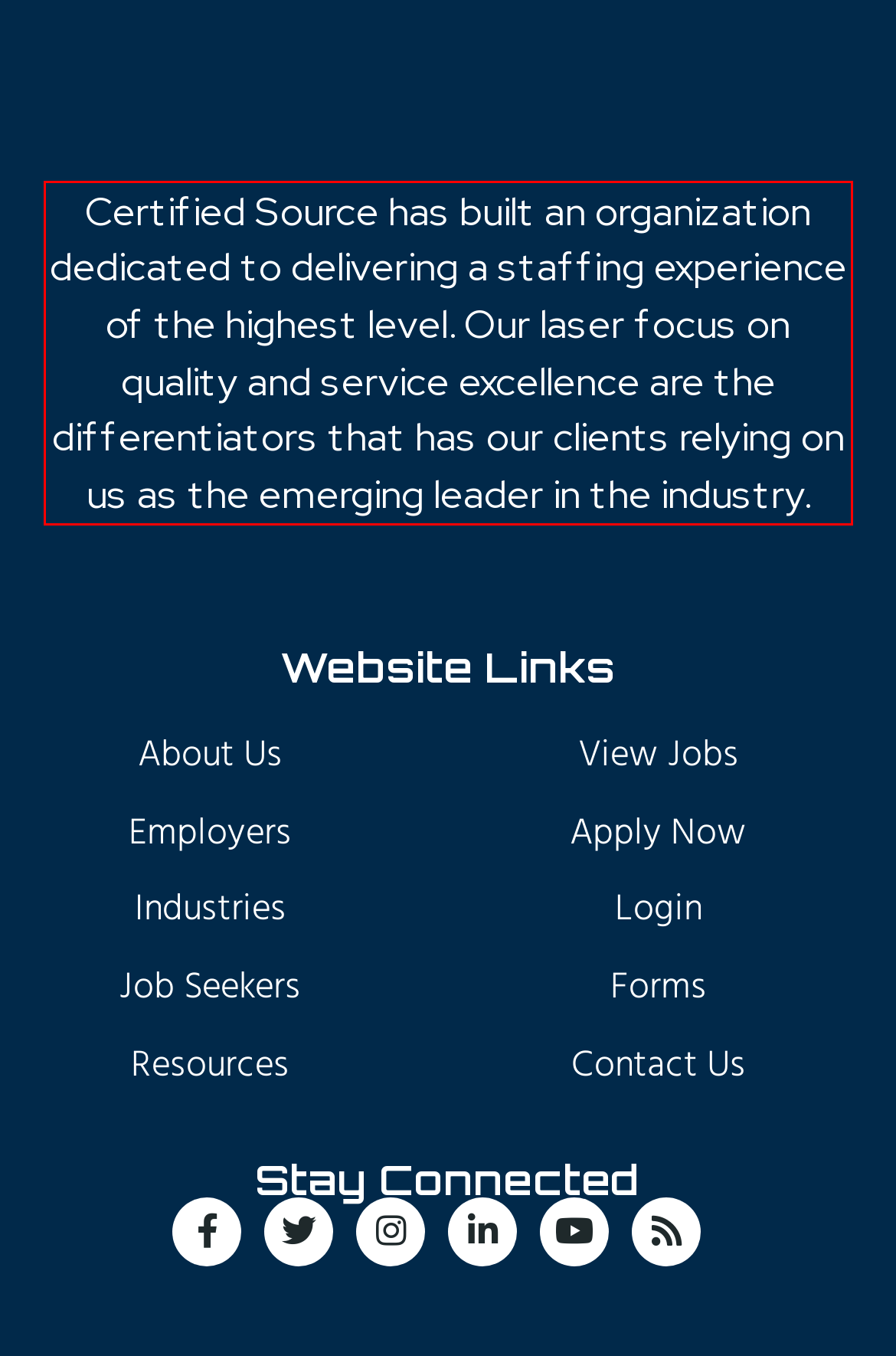Please identify and extract the text from the UI element that is surrounded by a red bounding box in the provided webpage screenshot.

Certified Source has built an organization dedicated to delivering a staffing experience of the highest level. Our laser focus on quality and service excellence are the differentiators that has our clients relying on us as the emerging leader in the industry.